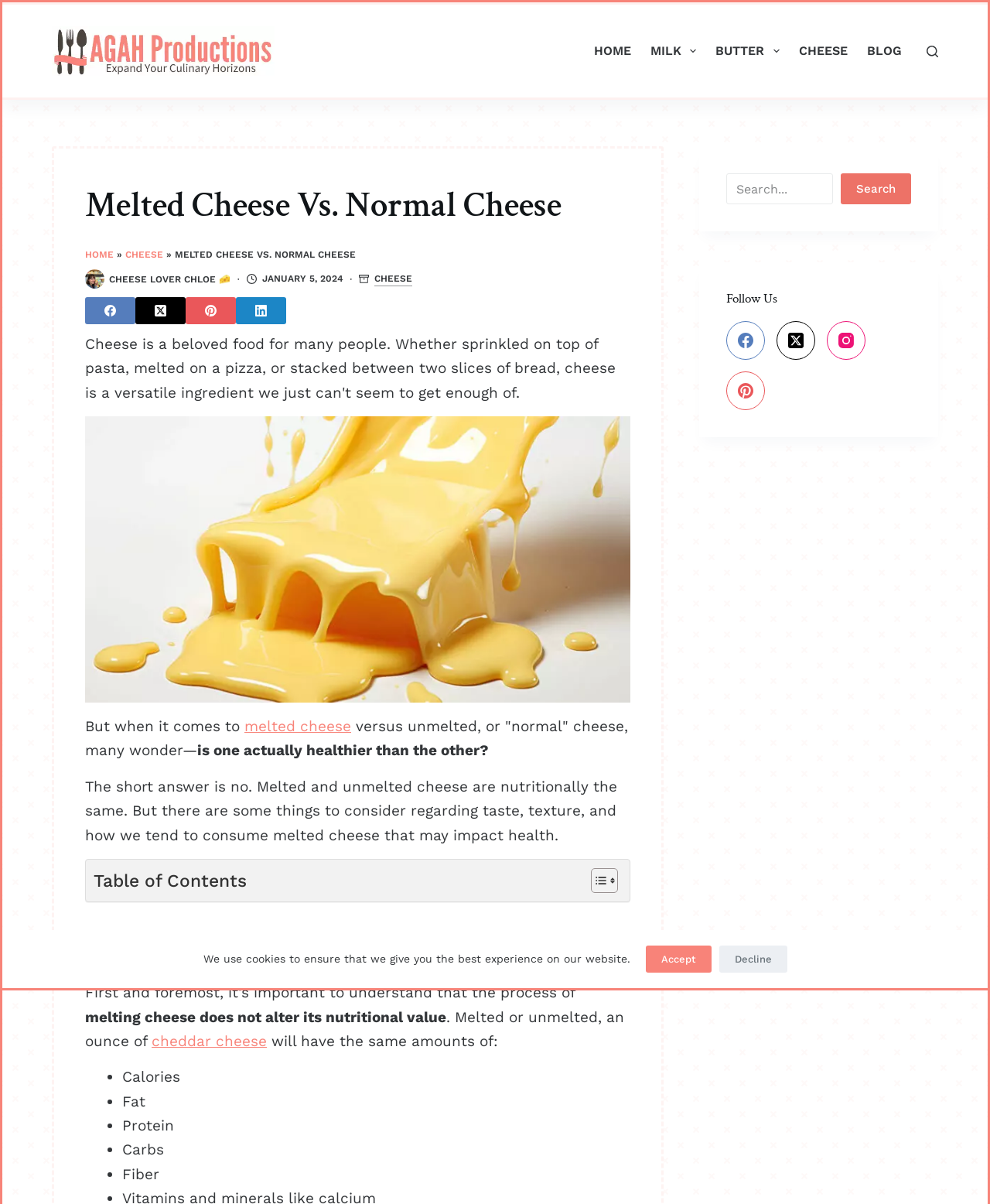Determine the bounding box for the described UI element: "Skip to content".

[0.0, 0.0, 0.031, 0.013]